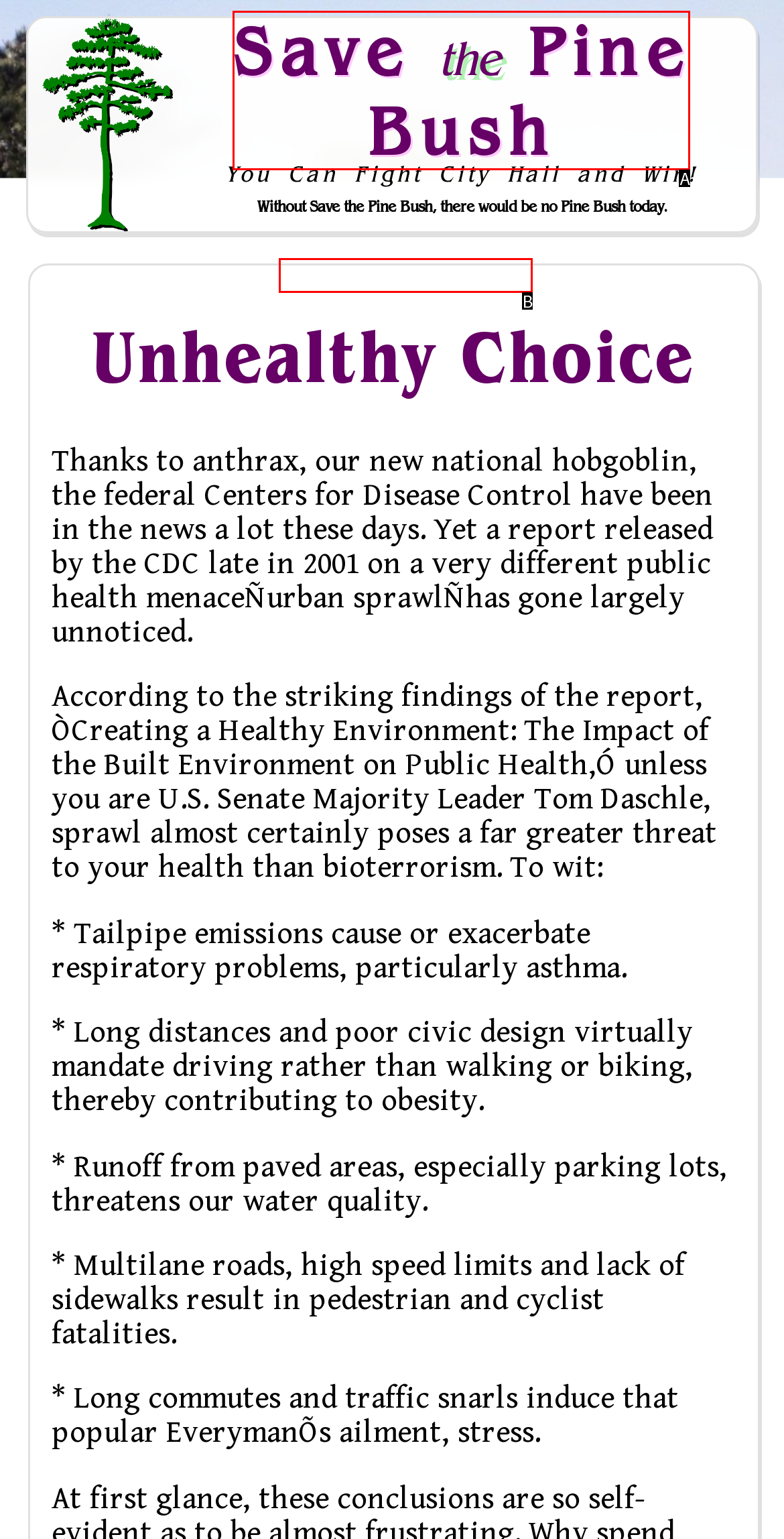Choose the HTML element that aligns with the description: Skip to Navigation. Indicate your choice by stating the letter.

B